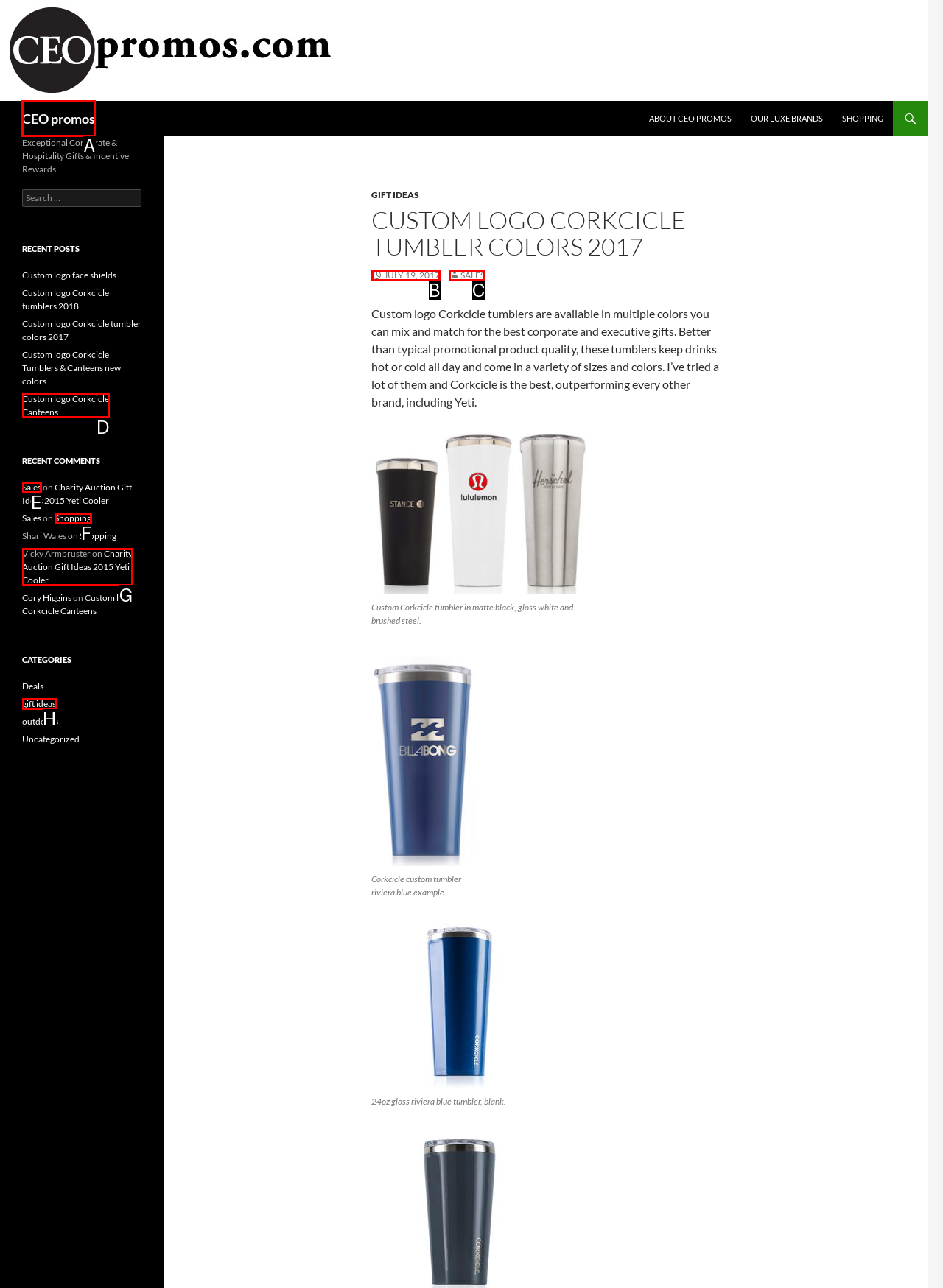Determine which UI element you should click to perform the task: Learn about CEO promos
Provide the letter of the correct option from the given choices directly.

A